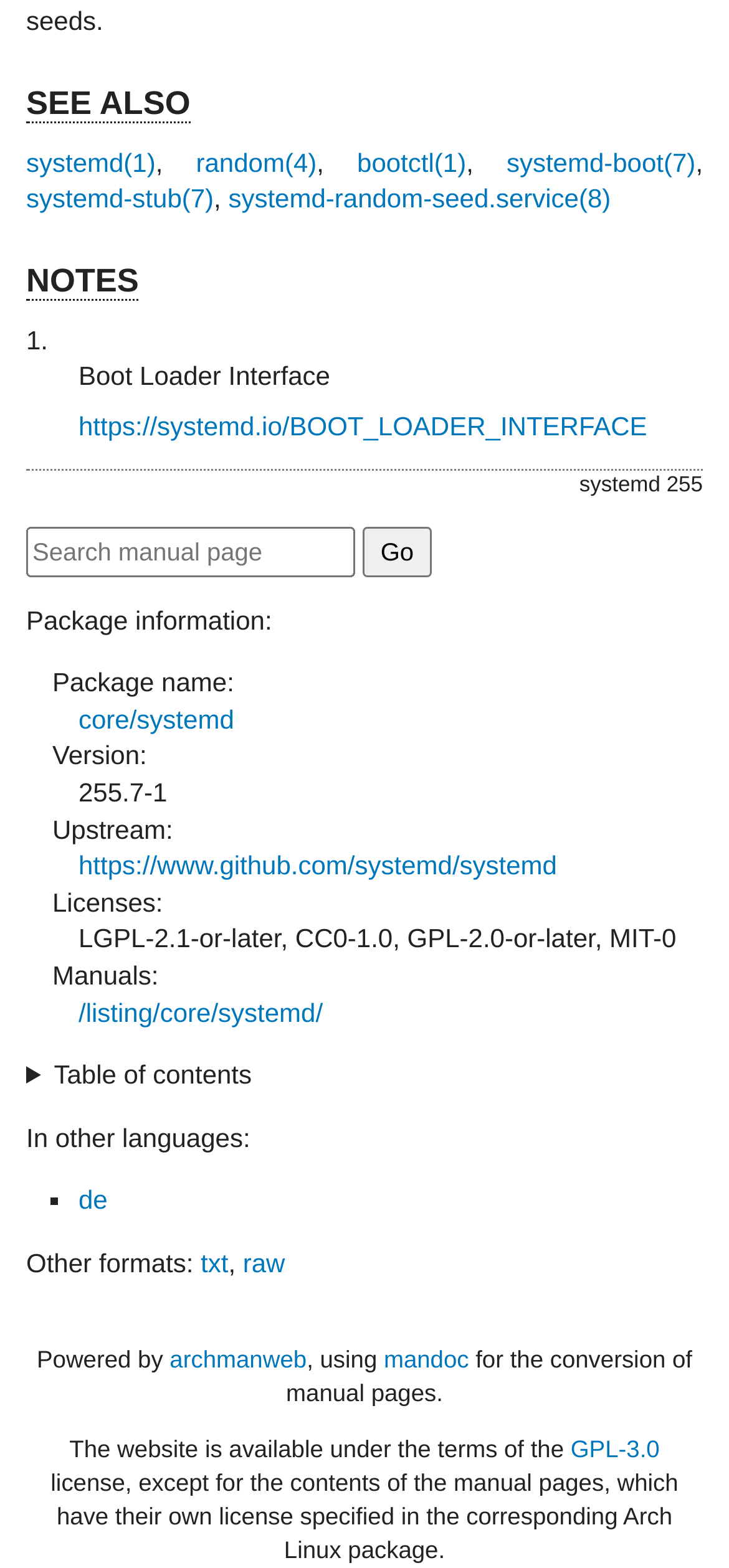Determine the bounding box coordinates of the clickable region to follow the instruction: "Go to systemd manual page".

[0.108, 0.449, 0.321, 0.468]